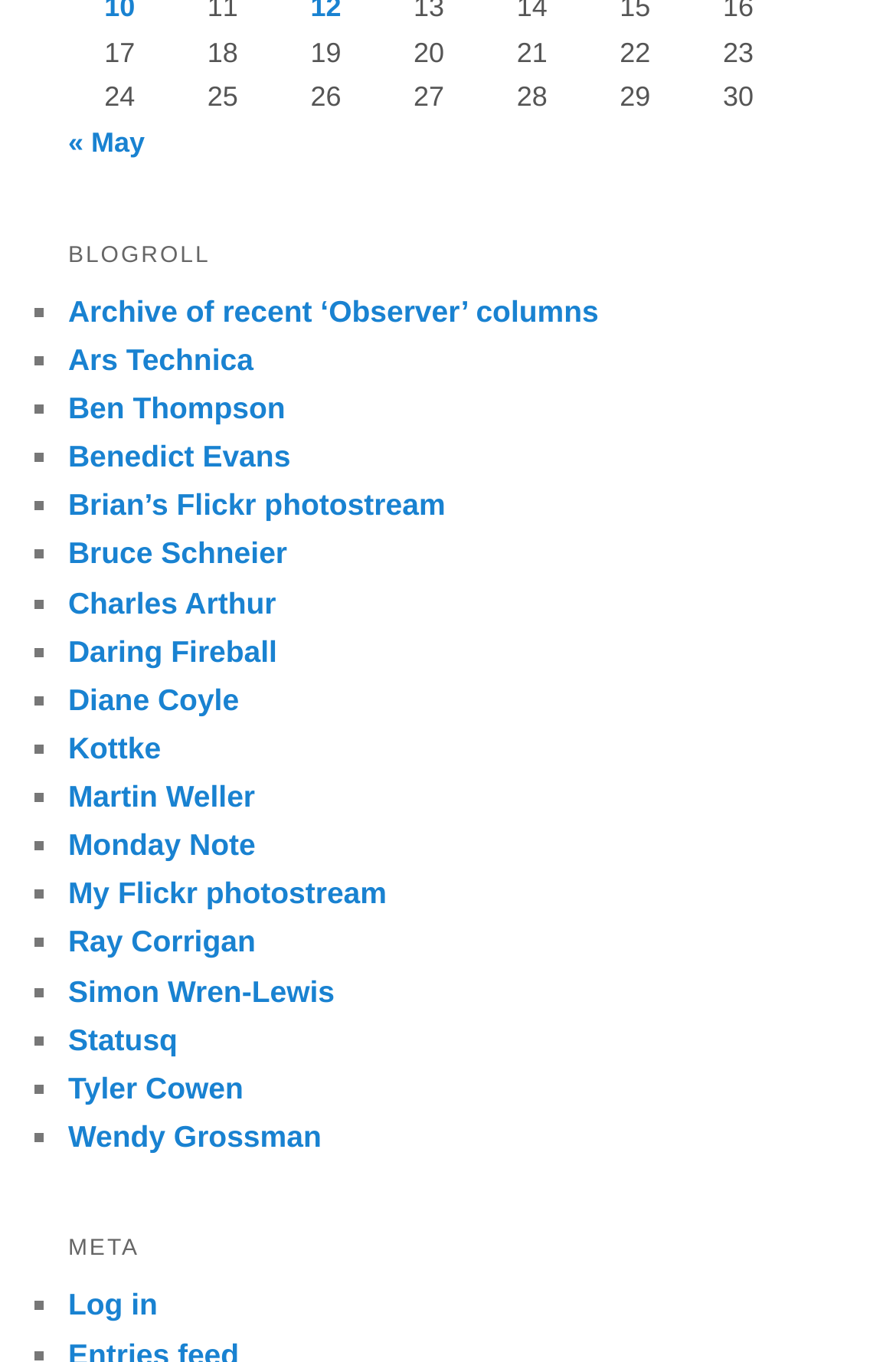Pinpoint the bounding box coordinates of the element that must be clicked to accomplish the following instruction: "Go to previous month". The coordinates should be in the format of four float numbers between 0 and 1, i.e., [left, top, right, bottom].

[0.076, 0.093, 0.161, 0.116]